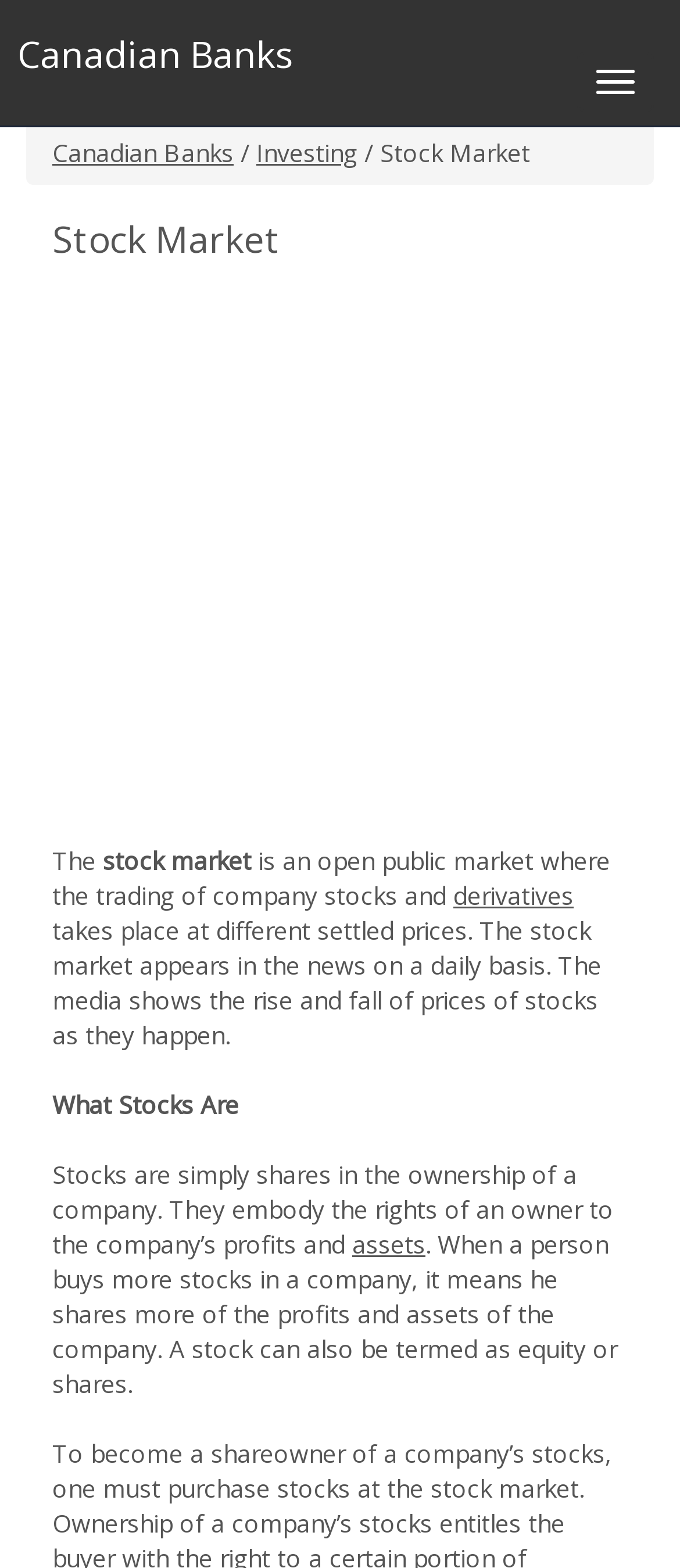Offer an extensive depiction of the webpage and its key elements.

The webpage is about the stock market, with a prominent heading "Stock Market" at the top center of the page. Below the heading, there is a navigation button "Toggle navigation" at the top right corner. 

On the top left, there is a link "Canadian Banks" which is also a heading, indicating a section or category related to Canadian banks. 

Below the "Canadian Banks" link, there is a breadcrumb navigation bar with links "Canadian Banks", "Investing", and "Stock Market", separated by forward slashes, indicating the current page's location within the website's hierarchy.

The main content of the page starts with a heading "Stock Market" at the top center, followed by a large iframe taking up most of the page's width, which is an advertisement.

Below the advertisement, there is a paragraph of text that explains what the stock market is, mentioning that it's an open public market where company stocks and derivatives are traded. The text also mentions that the stock market is frequently featured in the news, with prices rising and falling.

Further down, there is a subheading "What Stocks Are" followed by a paragraph of text that explains what stocks are, describing them as shares in the ownership of a company, embodying the rights of an owner to the company's profits and assets. The text also mentions that buying more stocks in a company means sharing more of the profits and assets.